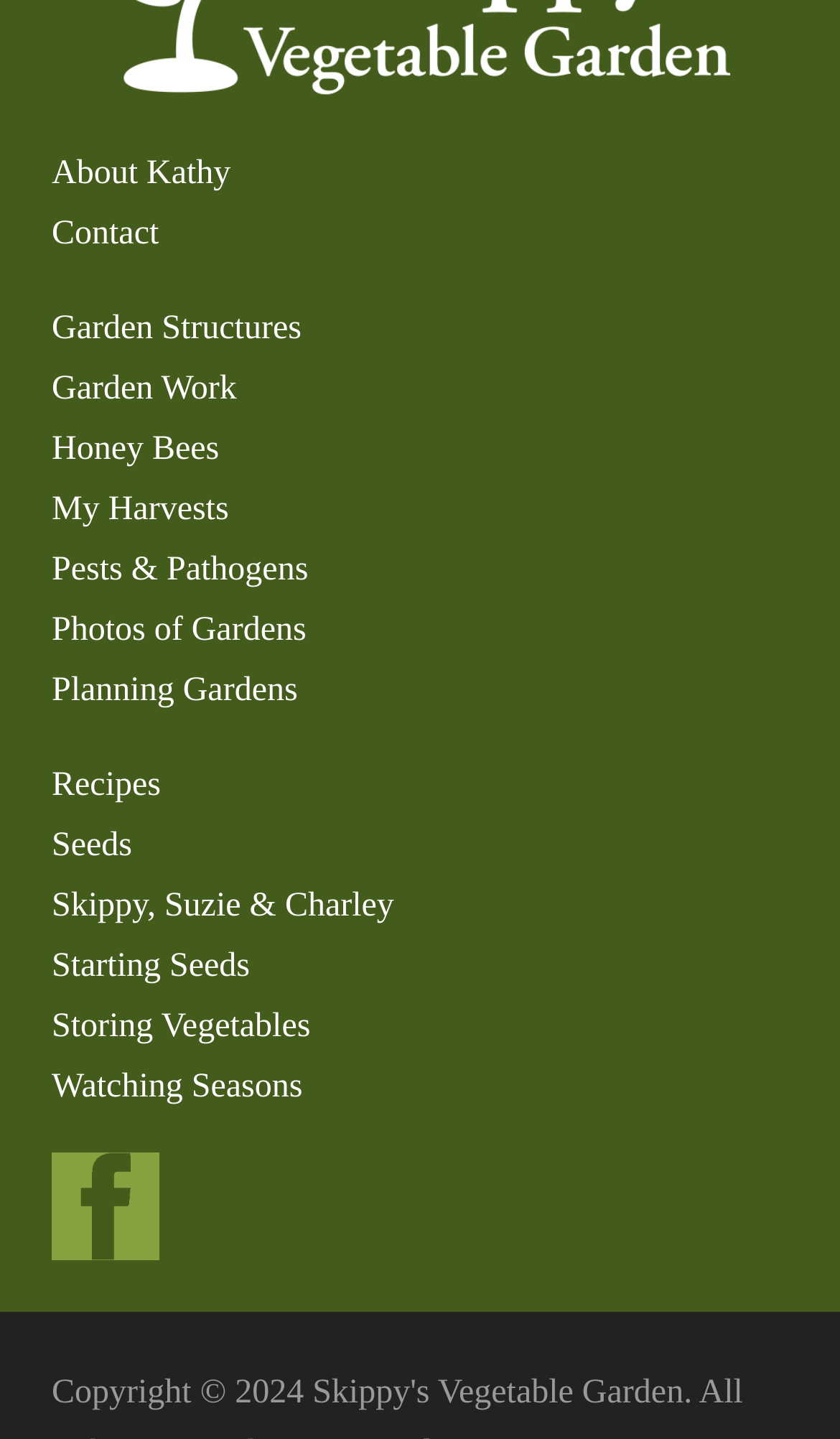Pinpoint the bounding box coordinates of the element to be clicked to execute the instruction: "check Recipes".

[0.062, 0.533, 0.191, 0.558]